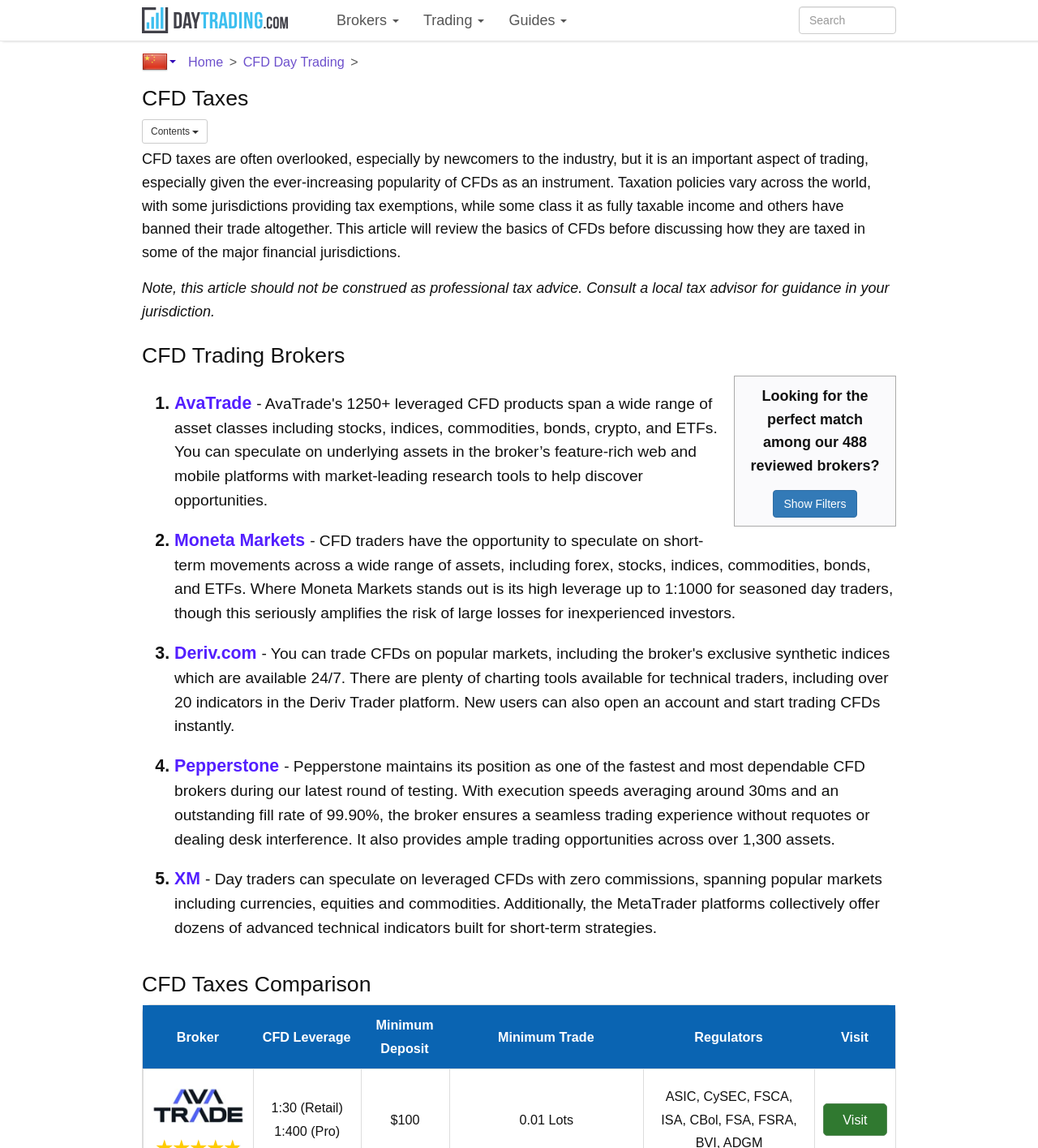Based on the image, give a detailed response to the question: What is the purpose of the 'Contents' button?

The 'Contents' button is likely to show the table of contents of the webpage, allowing users to quickly navigate to specific sections of the article.